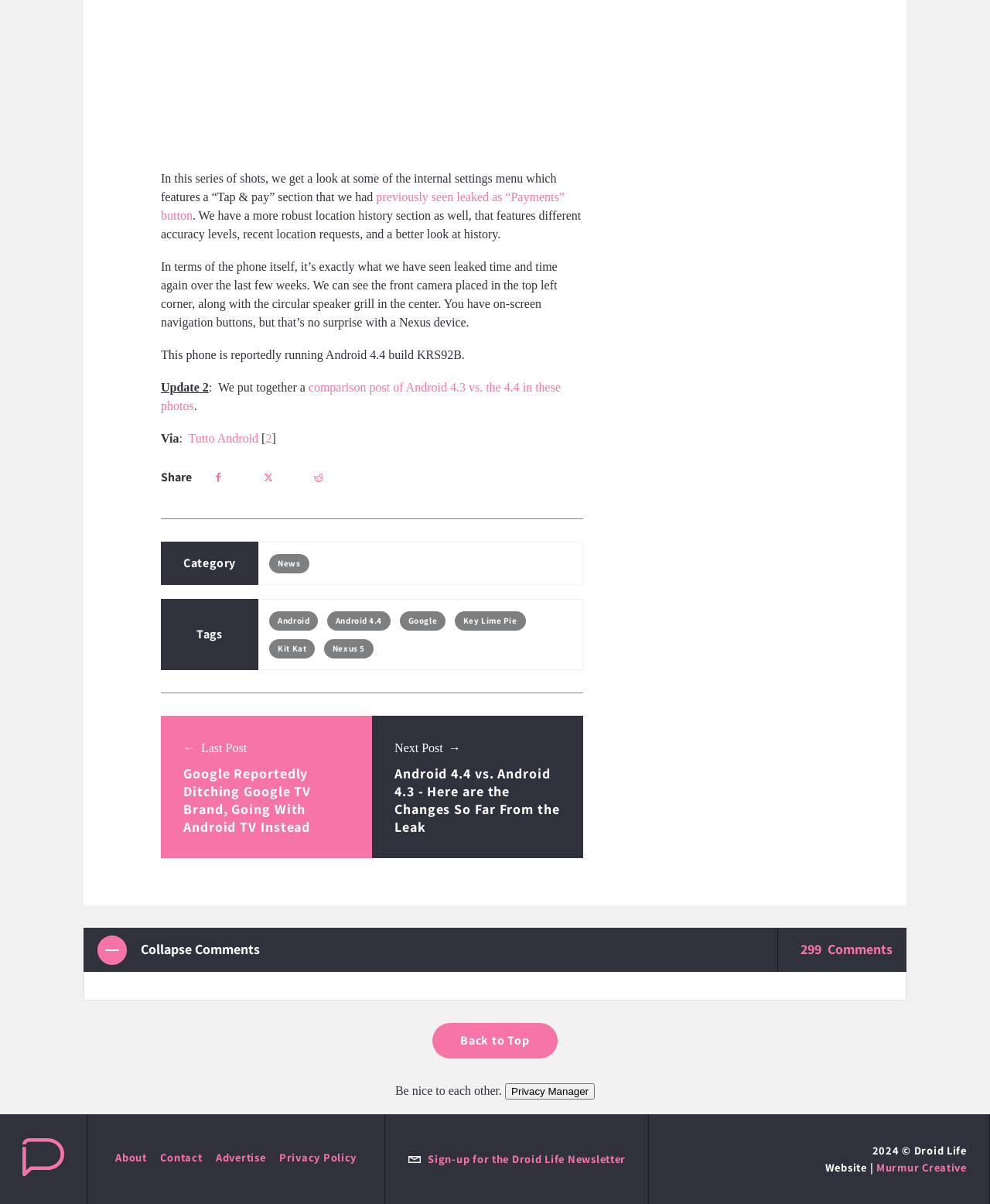What is the Android version mentioned in the article?
Analyze the image and deliver a detailed answer to the question.

The article mentions 'Android 4.4 build KRS92B' in the text, indicating that the phone is running Android 4.4.